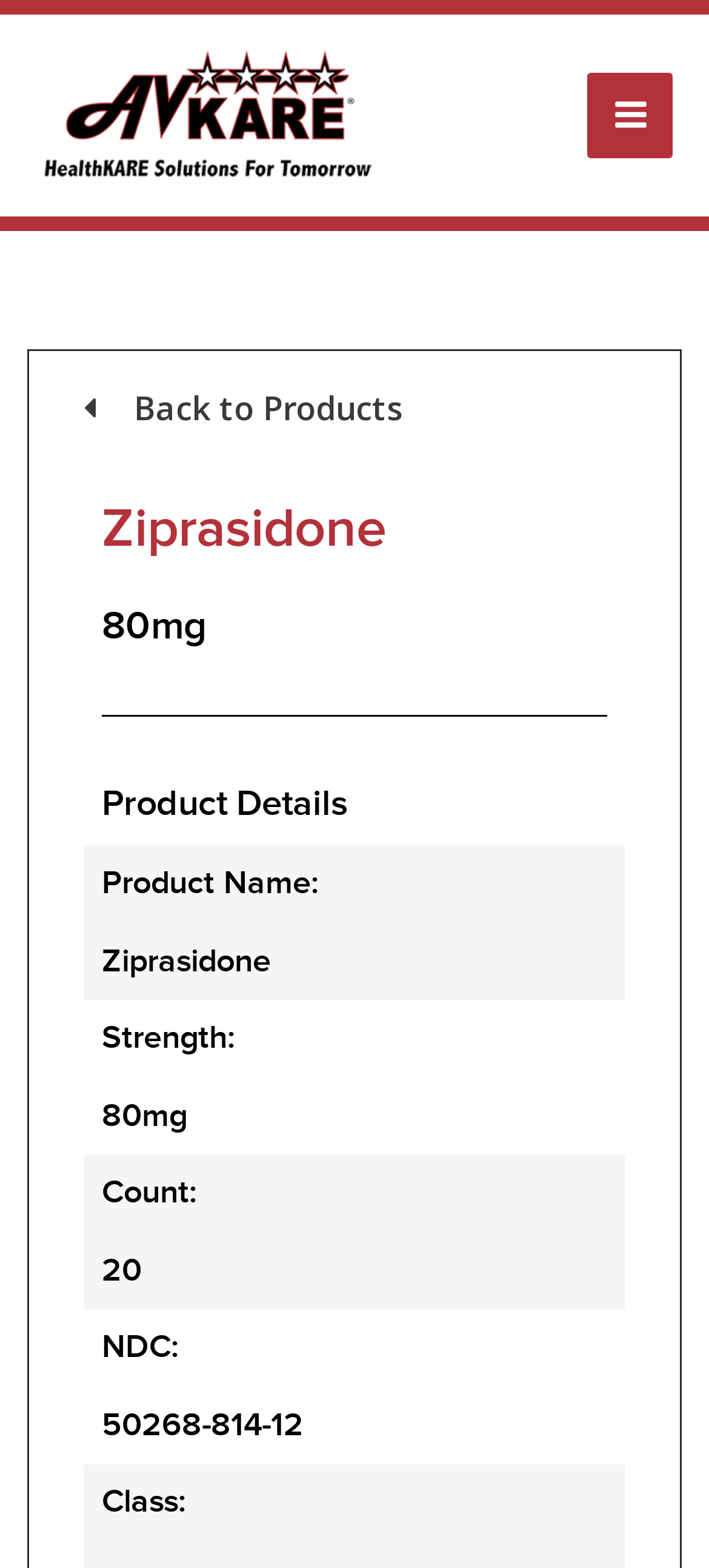Using the format (top-left x, top-left y, bottom-right x, bottom-right y), and given the element description, identify the bounding box coordinates within the screenshot: Main Menu

[0.828, 0.046, 0.949, 0.101]